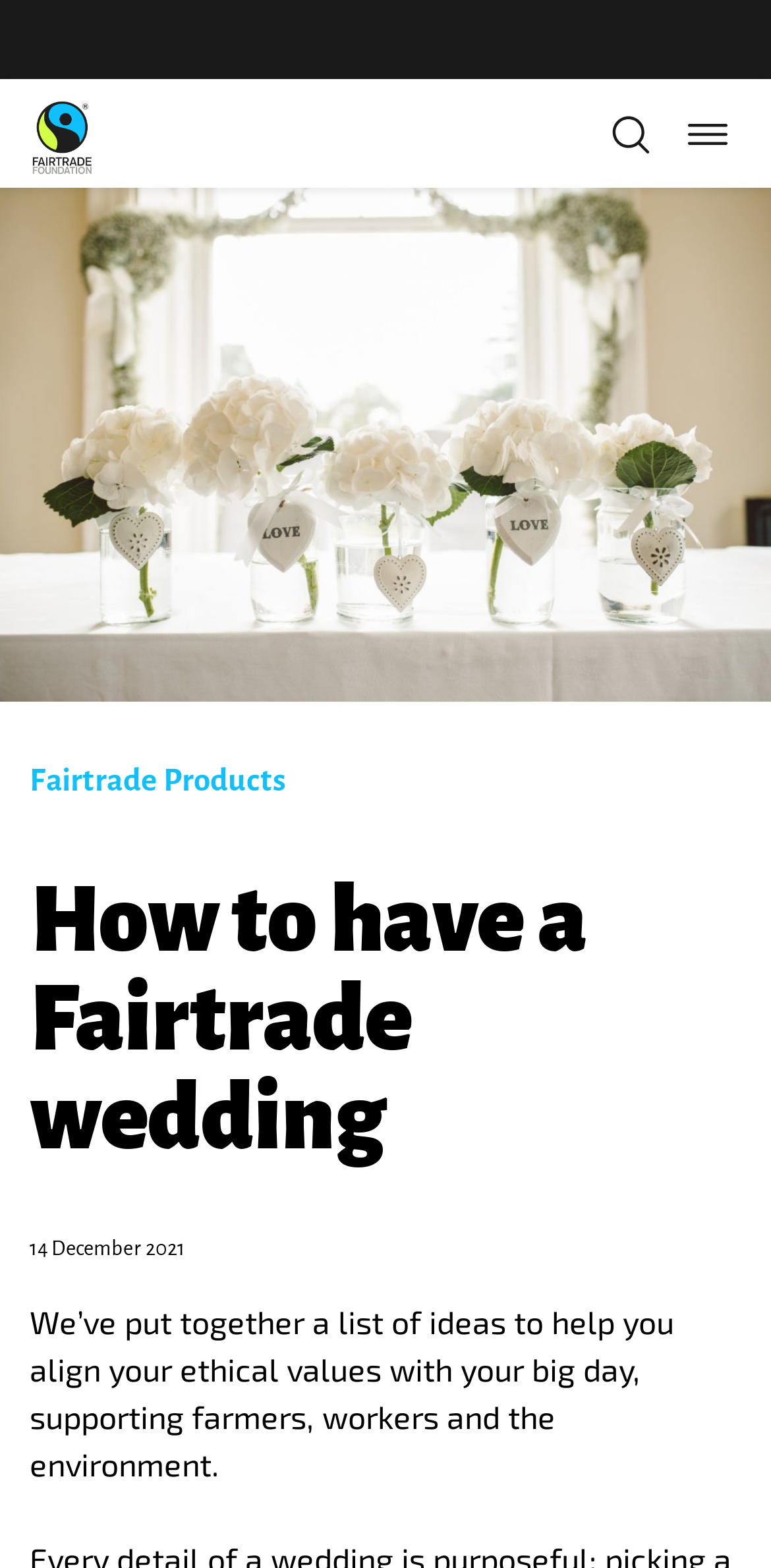Find the main header of the webpage and produce its text content.

How to have a Fairtrade wedding